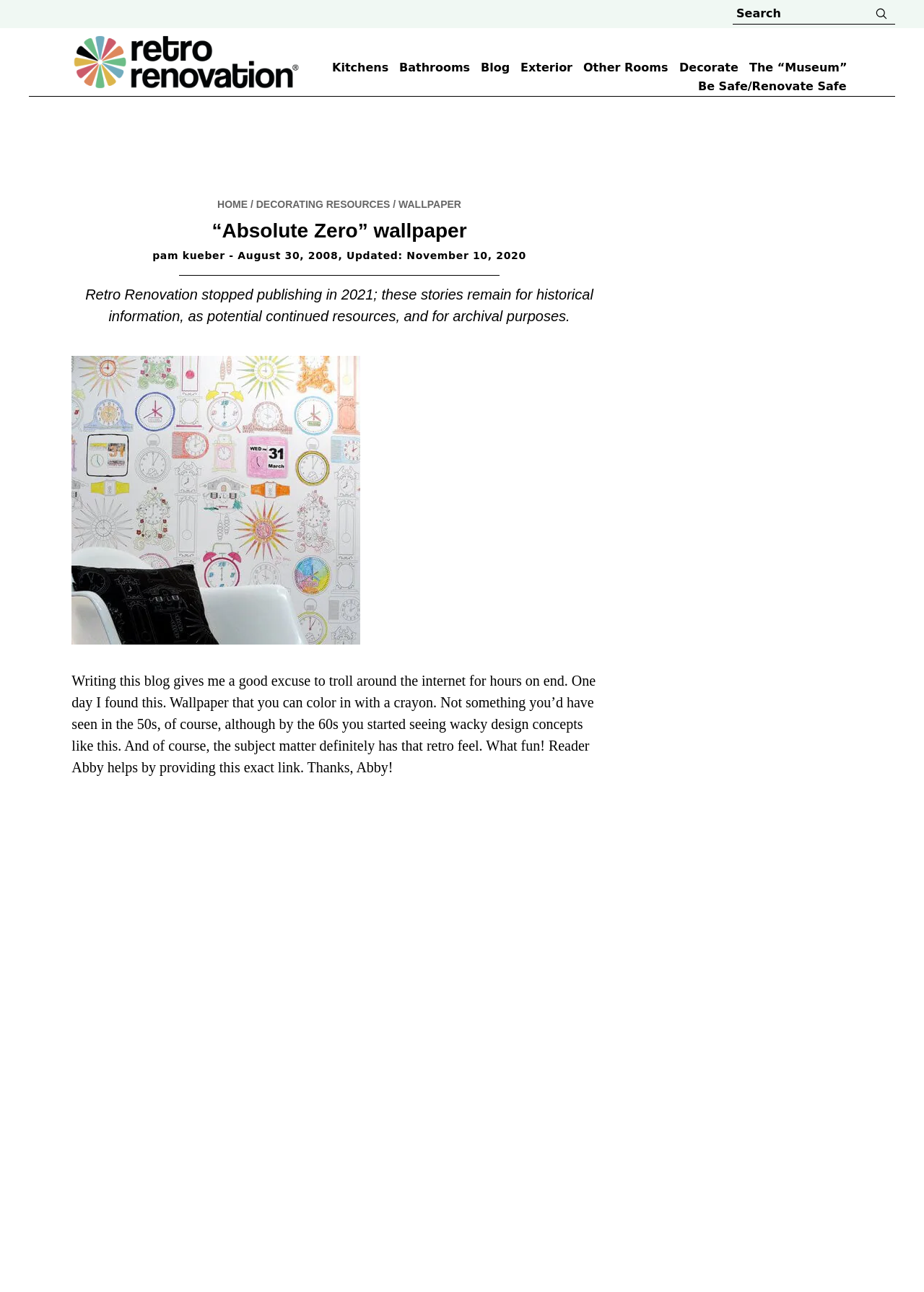Given the element description title="absolutezerominimodernscolourme", predict the bounding box coordinates for the UI element in the webpage screenshot. The format should be (top-left x, top-left y, bottom-right x, bottom-right y), and the values should be between 0 and 1.

[0.078, 0.278, 0.39, 0.29]